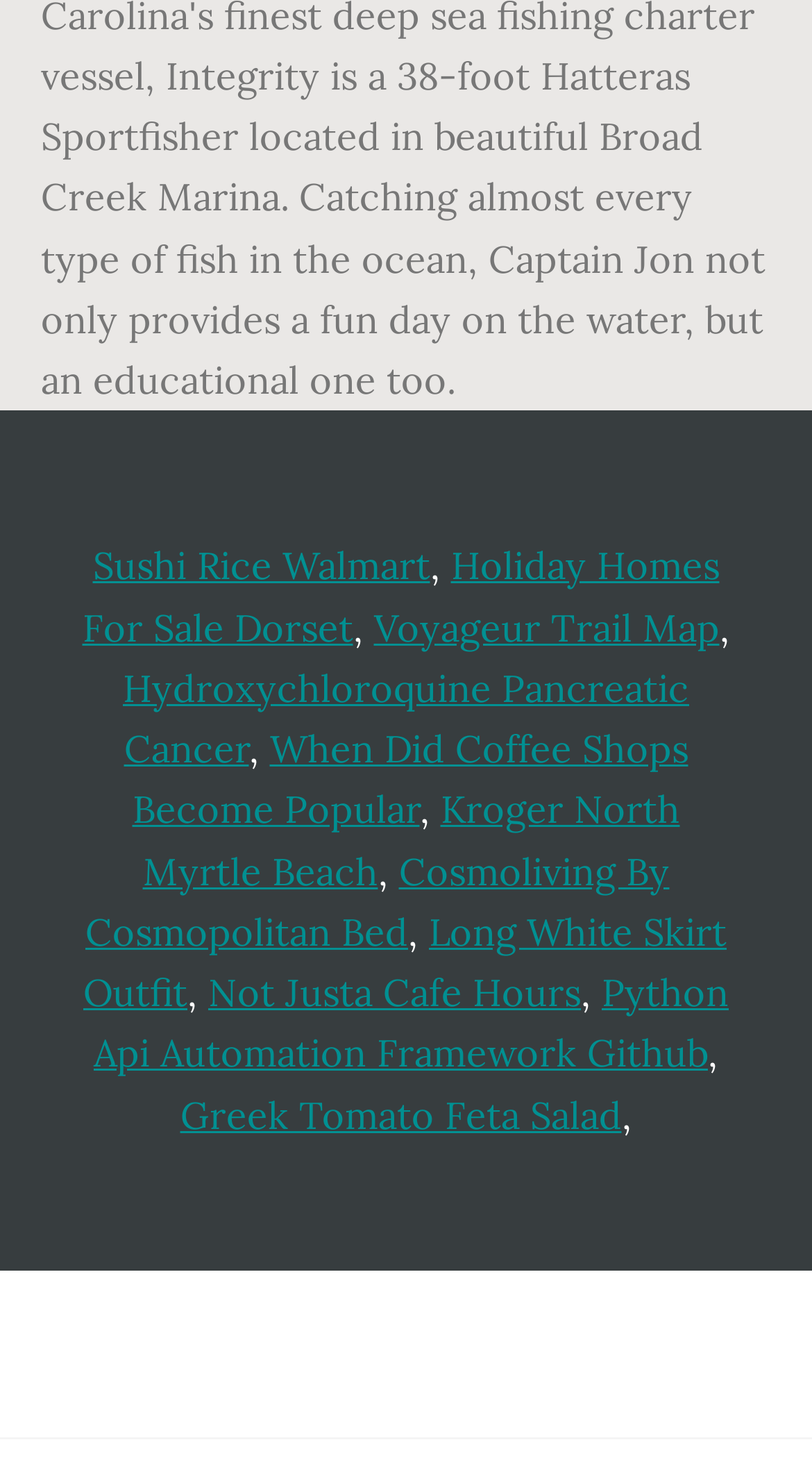Find the bounding box coordinates of the clickable region needed to perform the following instruction: "Learn about Hydroxychloroquine Pancreatic Cancer". The coordinates should be provided as four float numbers between 0 and 1, i.e., [left, top, right, bottom].

[0.151, 0.451, 0.849, 0.525]